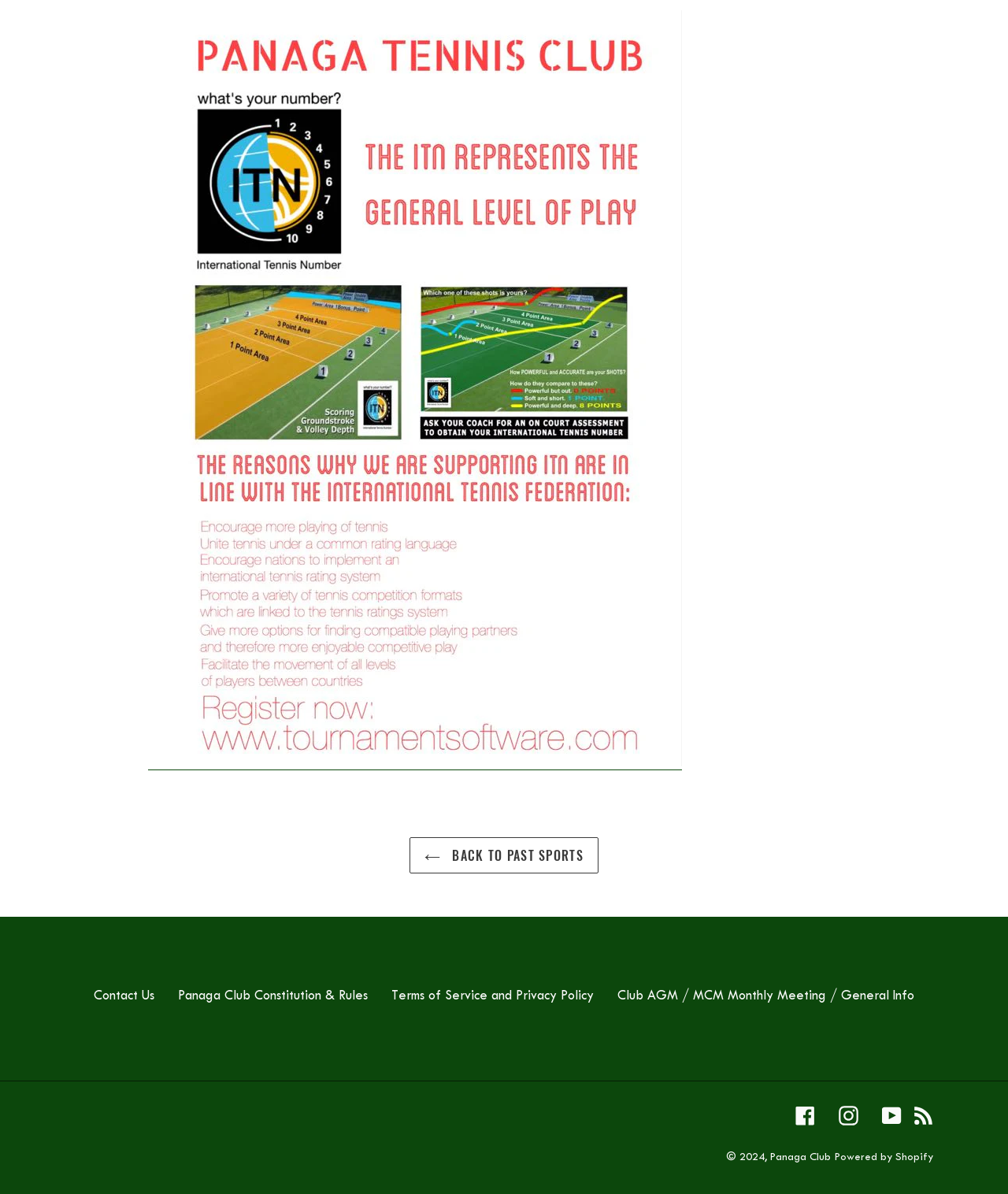Determine the coordinates of the bounding box that should be clicked to complete the instruction: "Open Facebook page". The coordinates should be represented by four float numbers between 0 and 1: [left, top, right, bottom].

[0.789, 0.924, 0.809, 0.943]